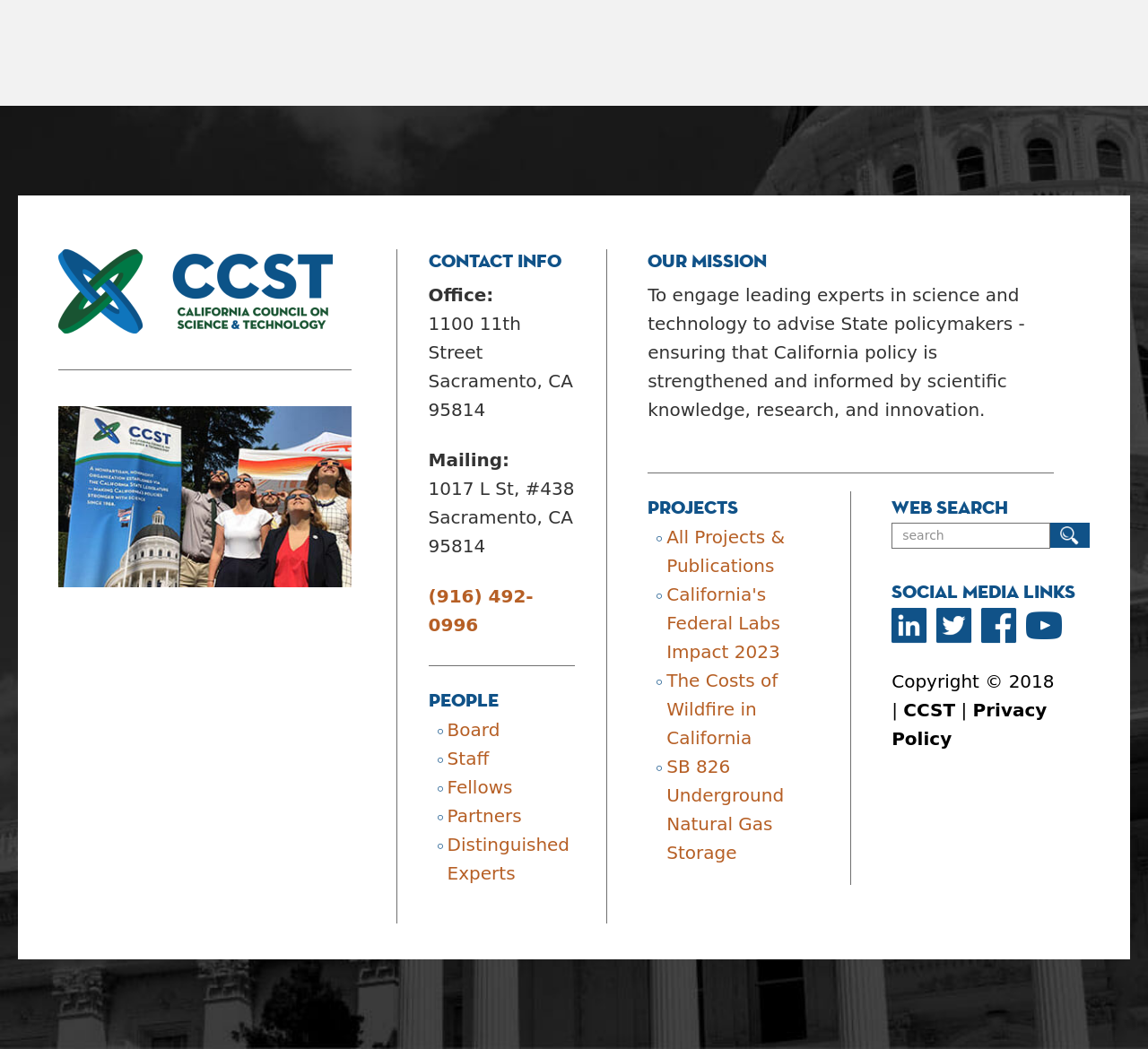Locate the bounding box coordinates of the item that should be clicked to fulfill the instruction: "Click the CCST Logo".

[0.051, 0.302, 0.29, 0.322]